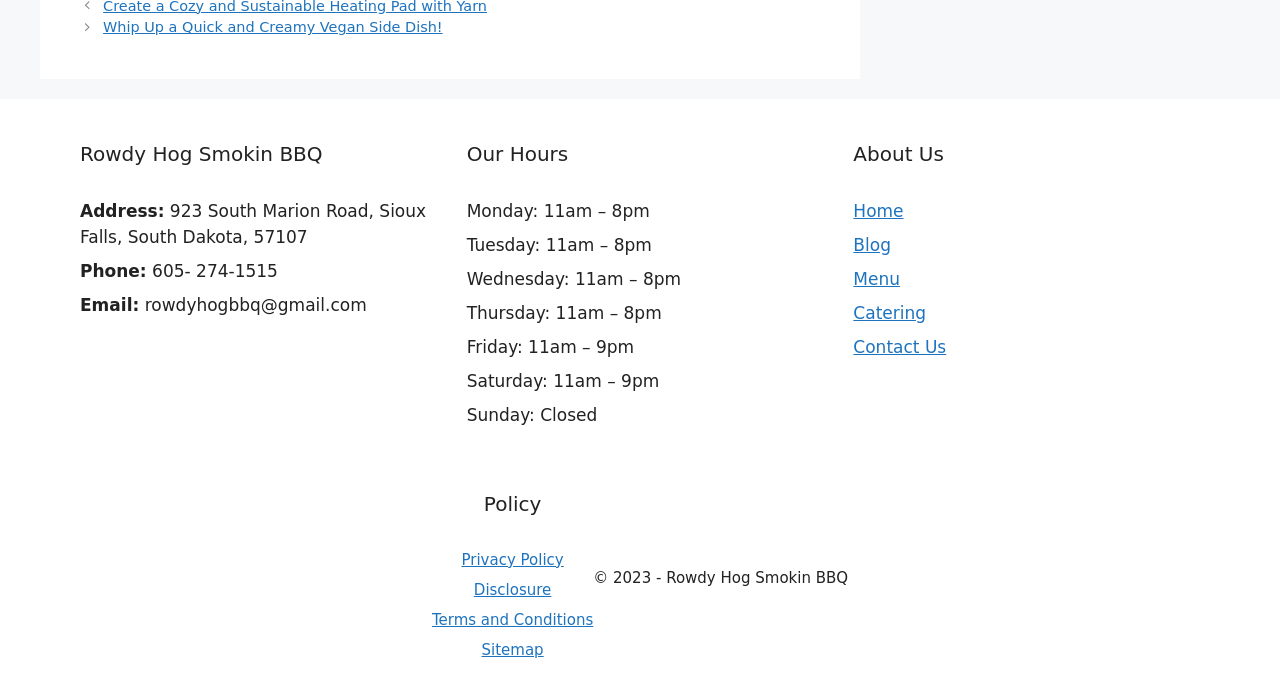Locate the UI element described as follows: "Home". Return the bounding box coordinates as four float numbers between 0 and 1 in the order [left, top, right, bottom].

[0.667, 0.292, 0.706, 0.321]